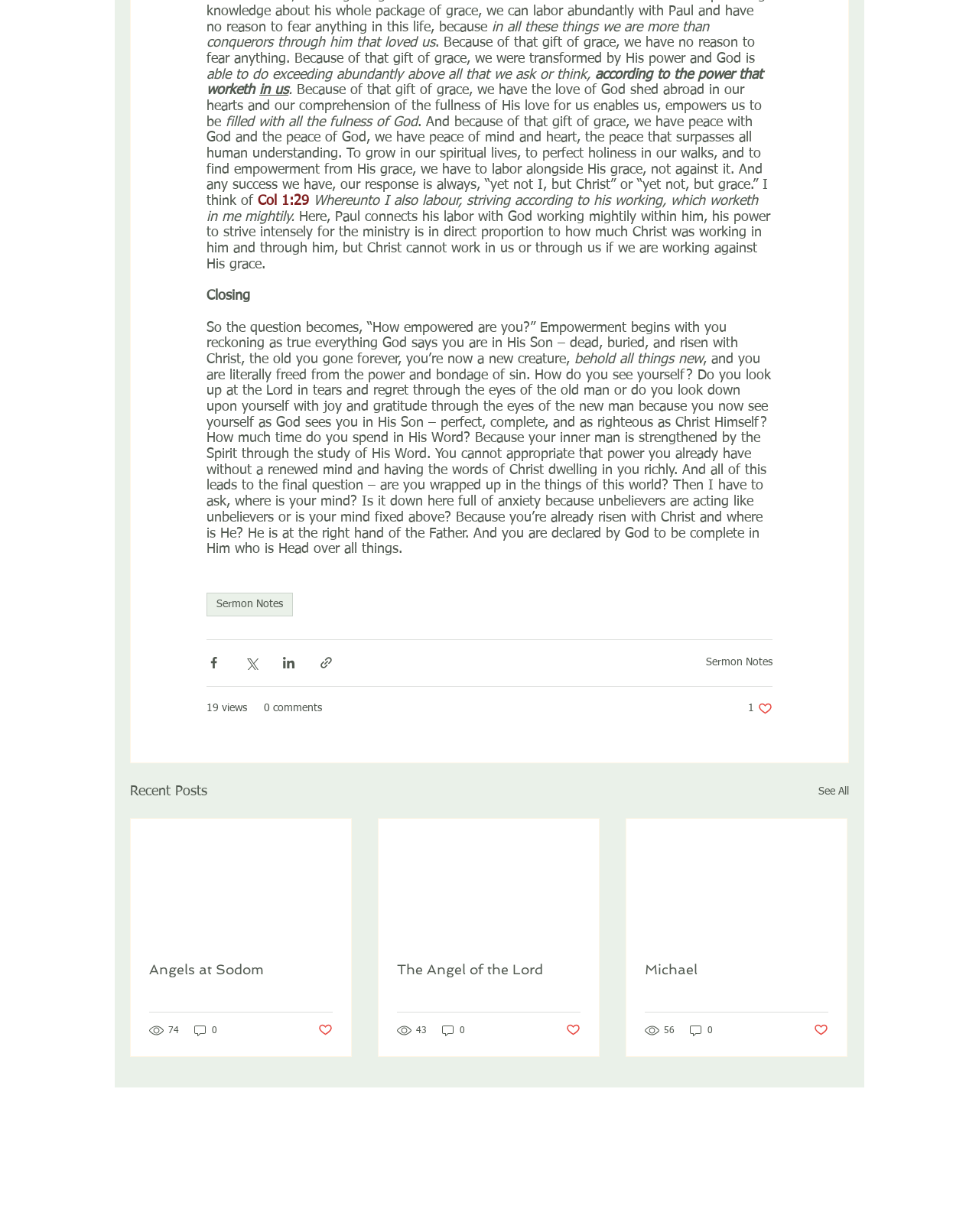Please provide the bounding box coordinate of the region that matches the element description: parent_node: Angels at Sodom. Coordinates should be in the format (top-left x, top-left y, bottom-right x, bottom-right y) and all values should be between 0 and 1.

[0.134, 0.665, 0.359, 0.765]